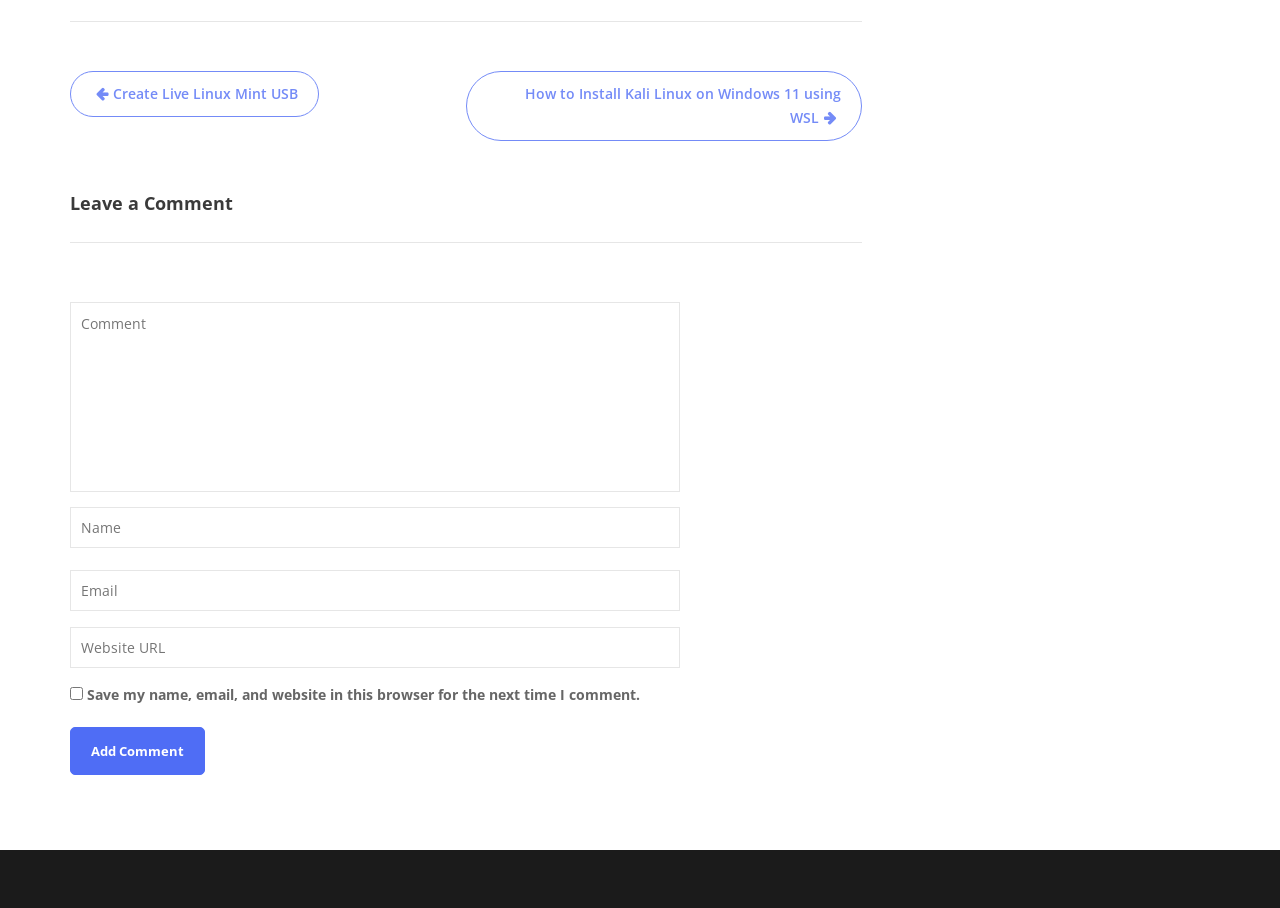Respond with a single word or short phrase to the following question: 
How many links are in the navigation section?

2